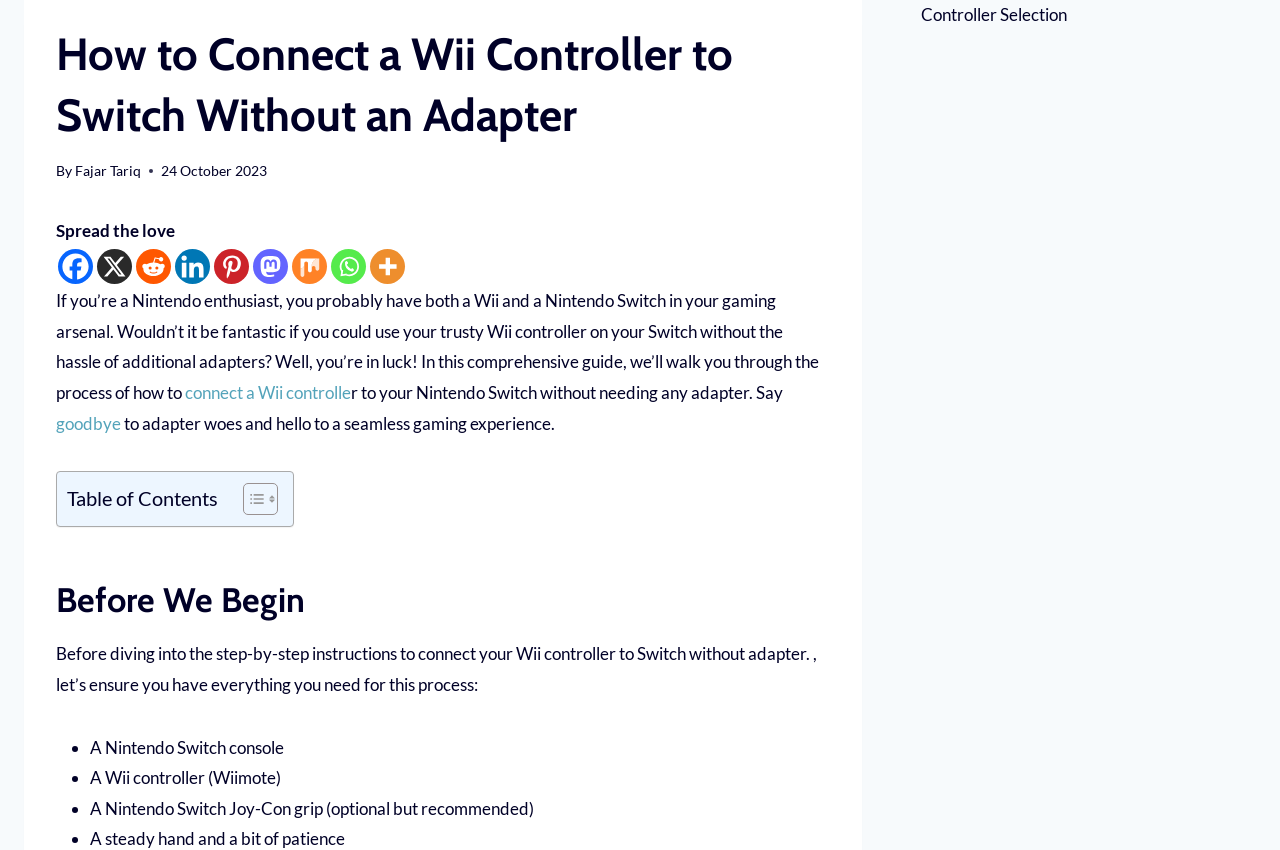Determine the bounding box of the UI component based on this description: "Fajar Tariq". The bounding box coordinates should be four float values between 0 and 1, i.e., [left, top, right, bottom].

[0.059, 0.192, 0.11, 0.211]